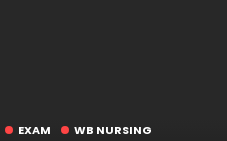What is the purpose of the image?
Can you offer a detailed and complete answer to this question?

The caption suggests that the image likely serves as a promotional or navigational element on a website dedicated to nursing education and examination information, indicating resources, updates, or links related to WB ANM and GNM programs.